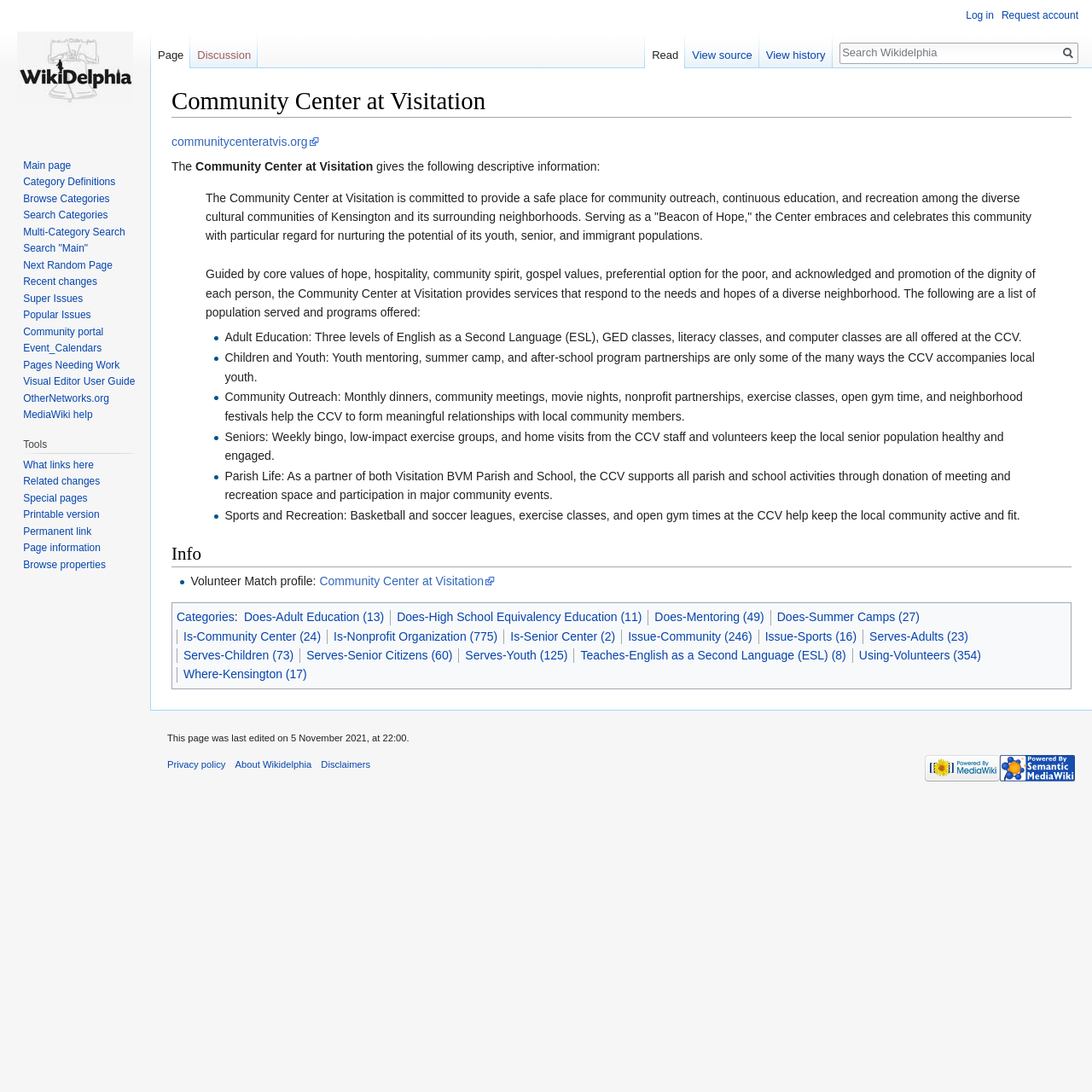Using a single word or phrase, answer the following question: 
How many links are there in the 'Info' section?

7